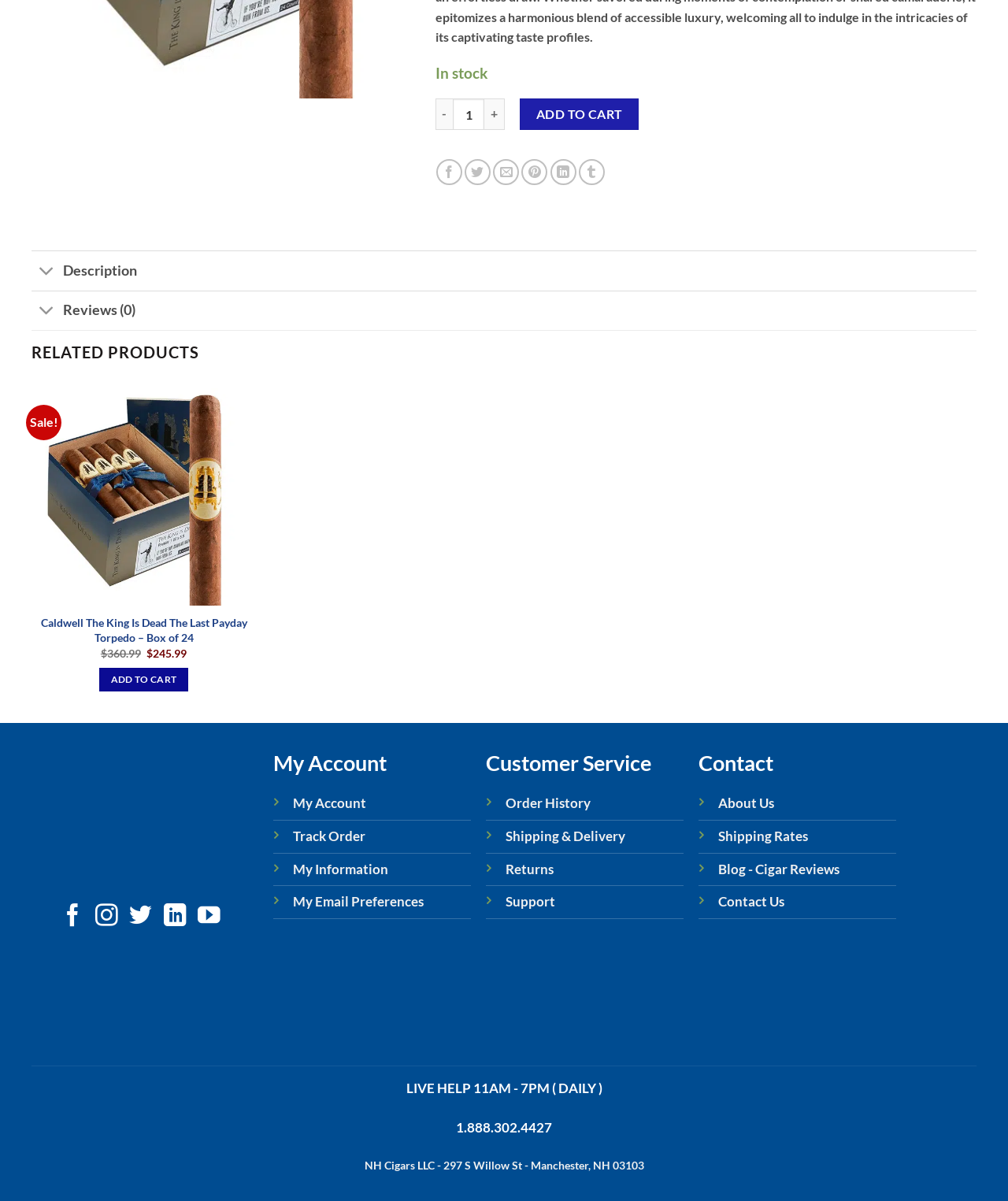Provide the bounding box coordinates for the specified HTML element described in this description: "Solutions". The coordinates should be four float numbers ranging from 0 to 1, in the format [left, top, right, bottom].

None